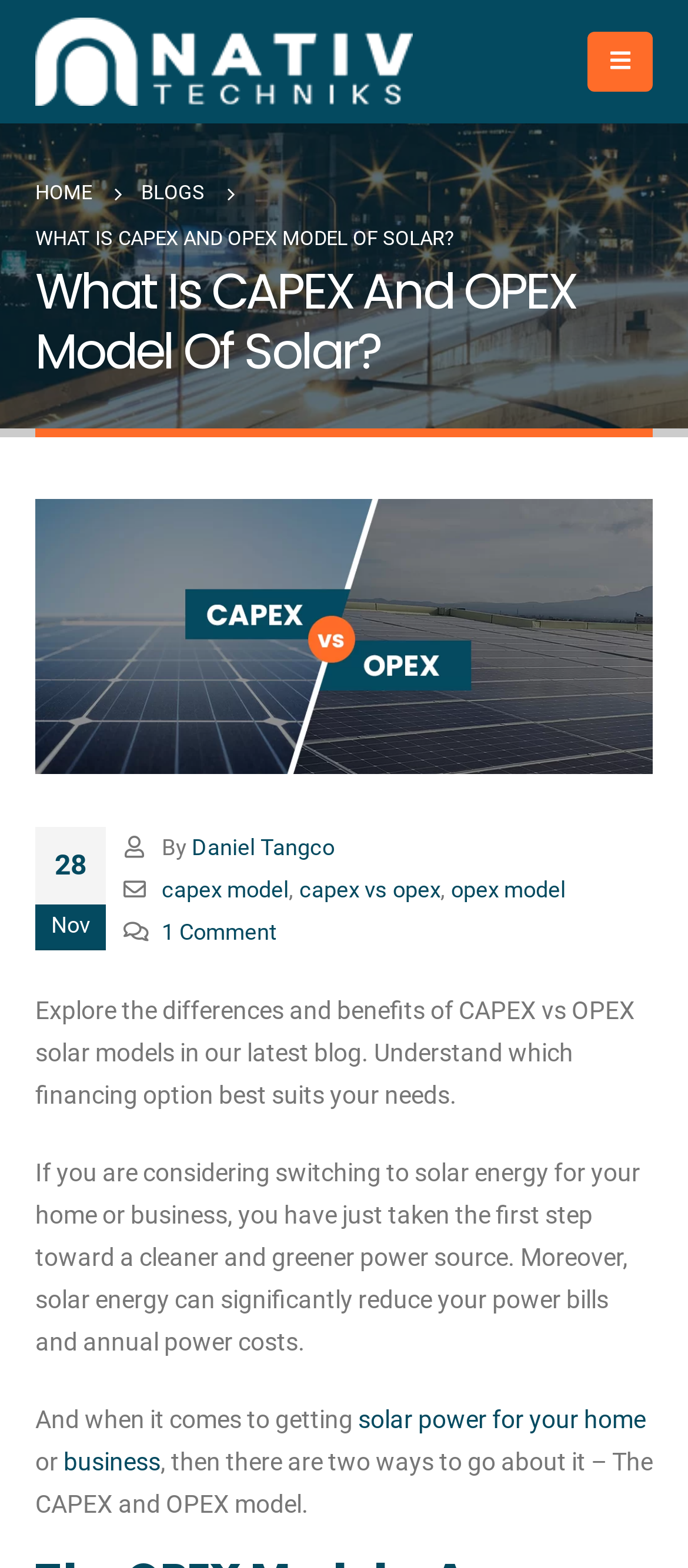Bounding box coordinates are specified in the format (top-left x, top-left y, bottom-right x, bottom-right y). All values are floating point numbers bounded between 0 and 1. Please provide the bounding box coordinate of the region this sentence describes: Home

[0.051, 0.109, 0.133, 0.138]